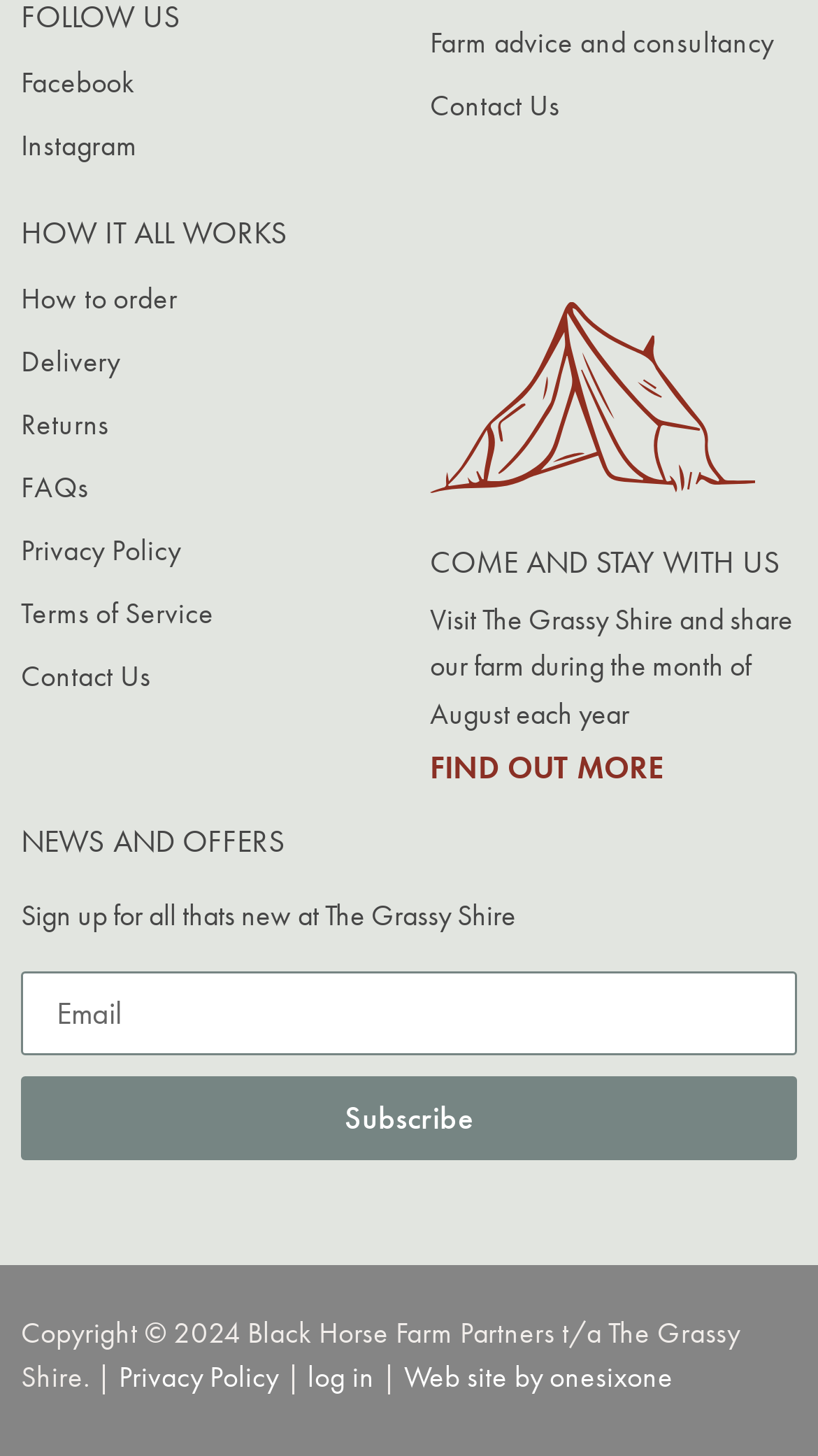Could you find the bounding box coordinates of the clickable area to complete this instruction: "Learn how to order"?

[0.026, 0.183, 0.474, 0.226]